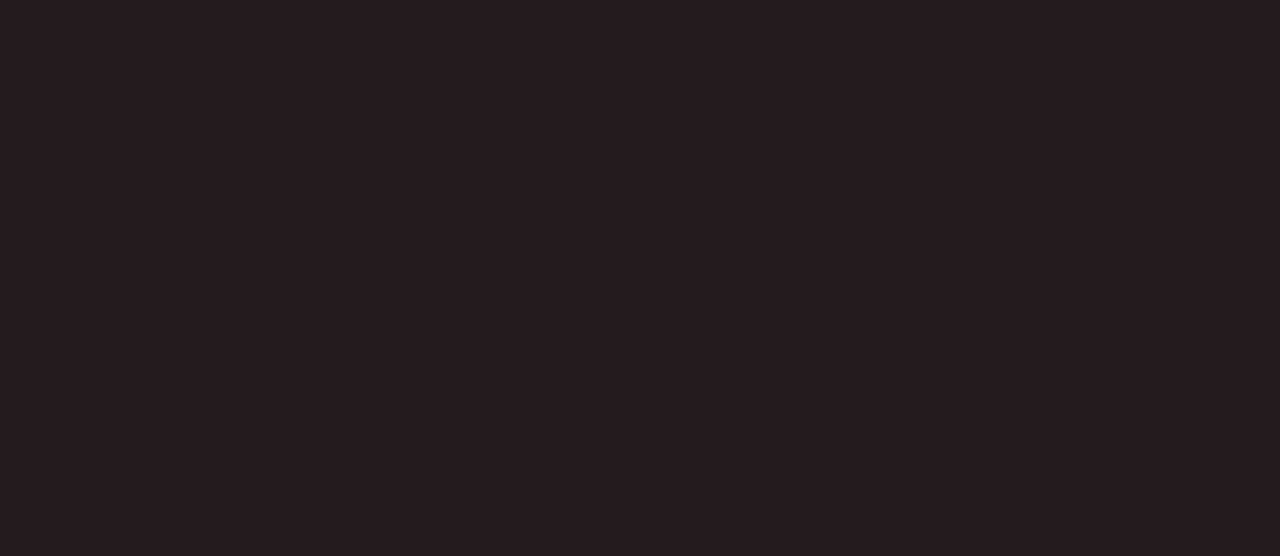Please determine the bounding box coordinates of the section I need to click to accomplish this instruction: "Submit the newsletter form".

[0.891, 0.301, 0.955, 0.355]